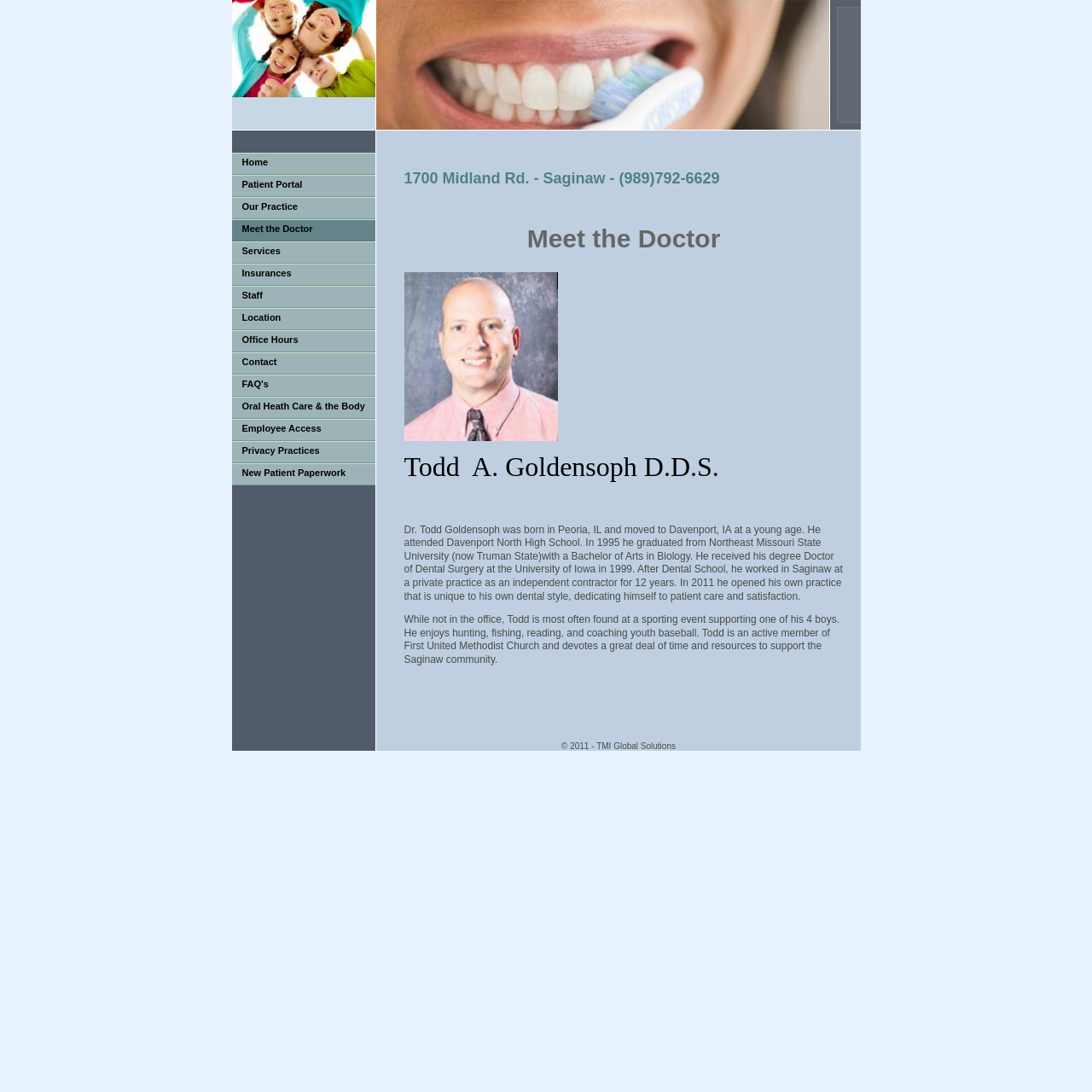Please reply with a single word or brief phrase to the question: 
What are the doctor's hobbies?

Hunting, fishing, reading, coaching youth baseball